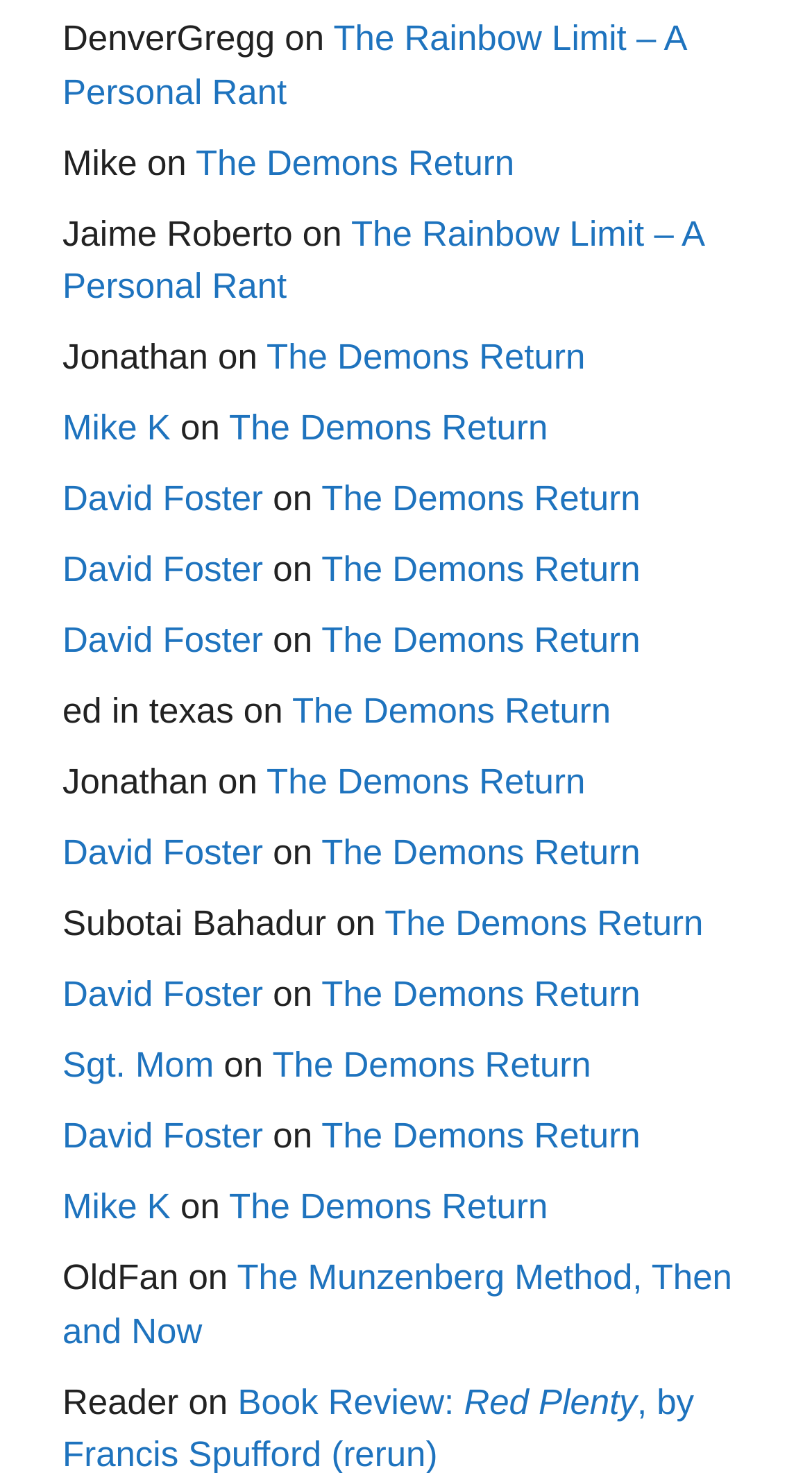Find the bounding box coordinates for the area that must be clicked to perform this action: "check out David Foster's page".

[0.077, 0.326, 0.324, 0.353]